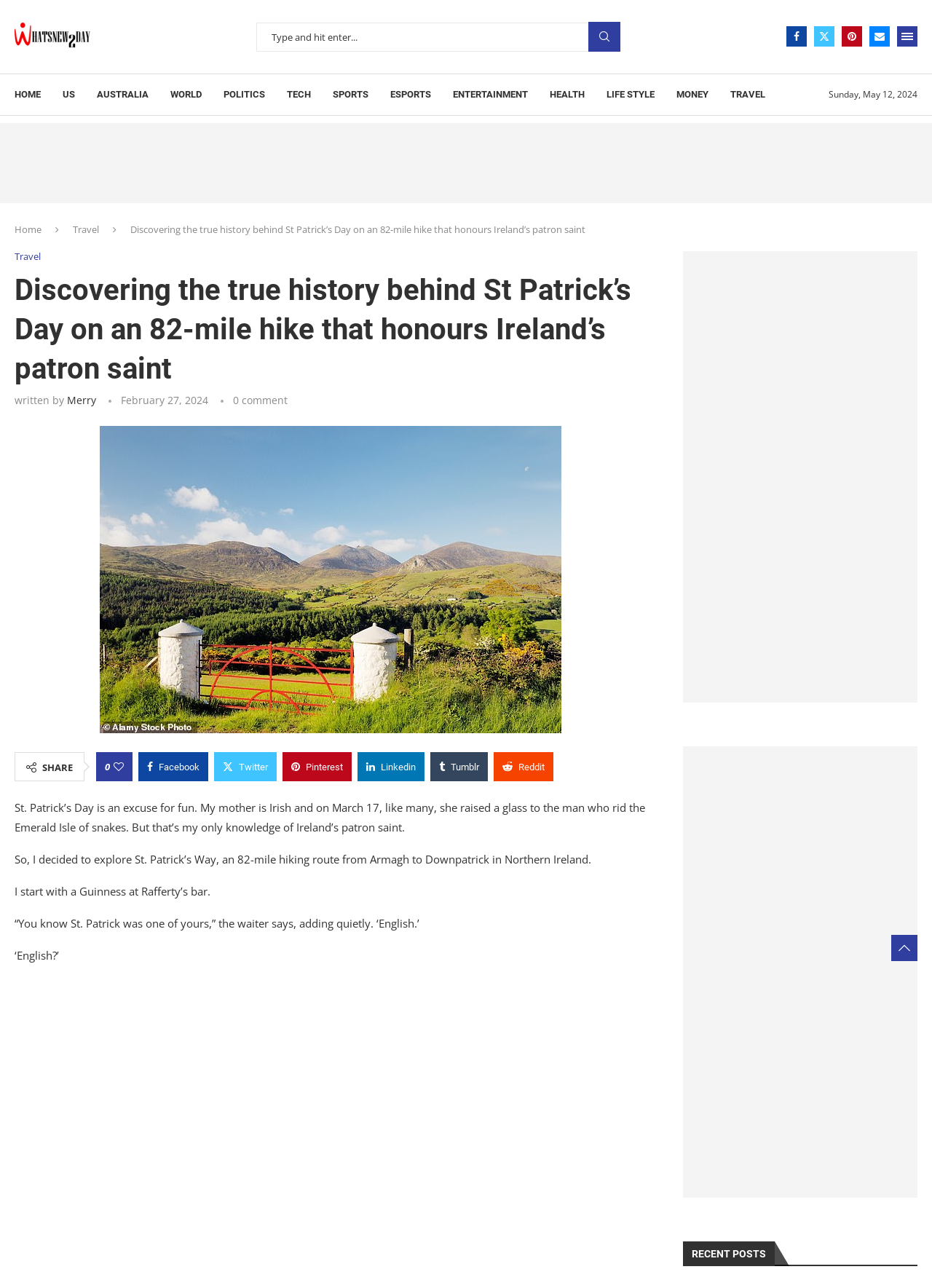What is the name of the bar mentioned in the article?
Carefully analyze the image and provide a thorough answer to the question.

The name of the bar is mentioned in the article as Rafferty's, where the author starts their hike with a Guinness.